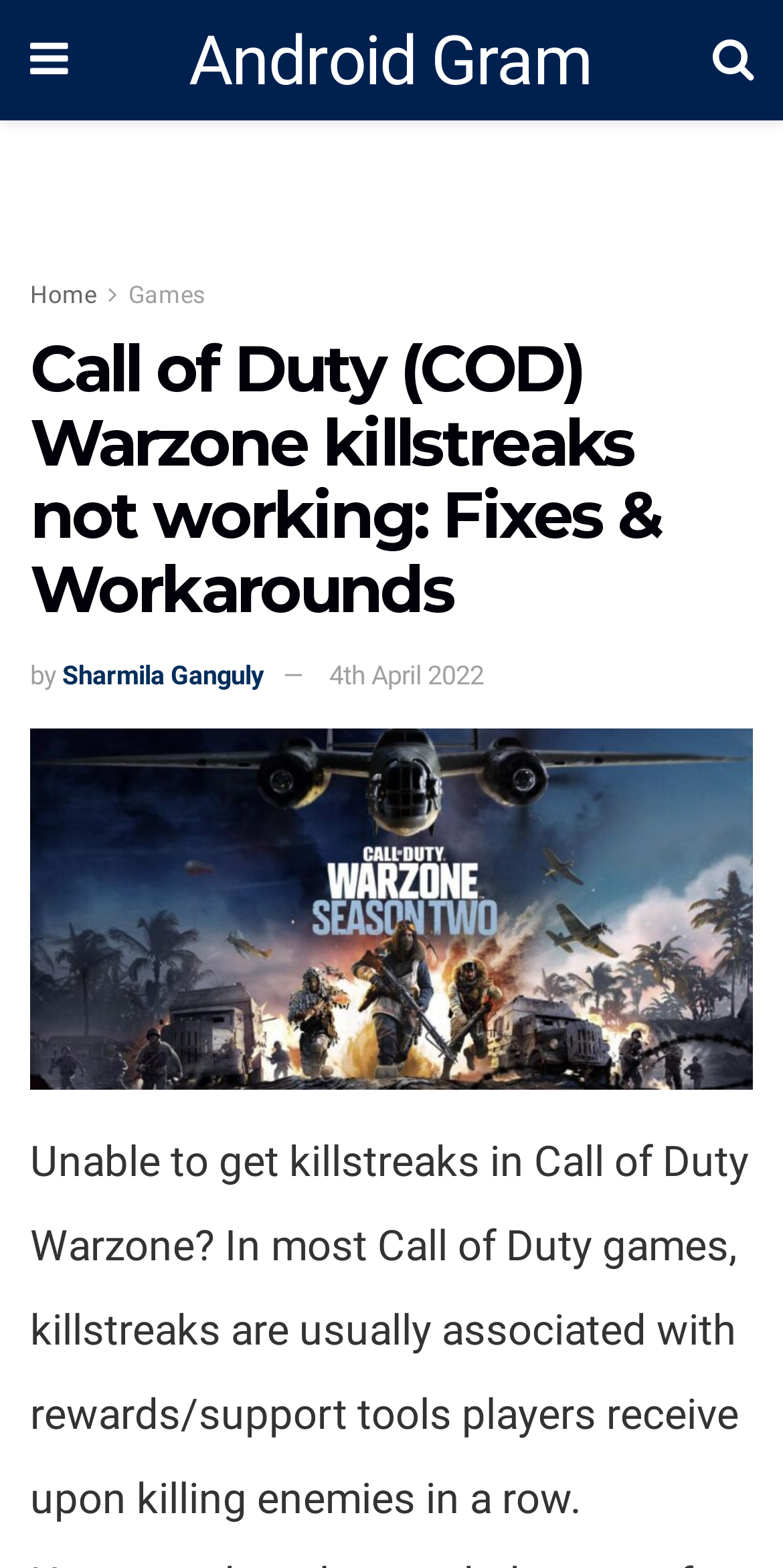What game is the article about?
Please use the image to provide a one-word or short phrase answer.

Call of Duty Warzone